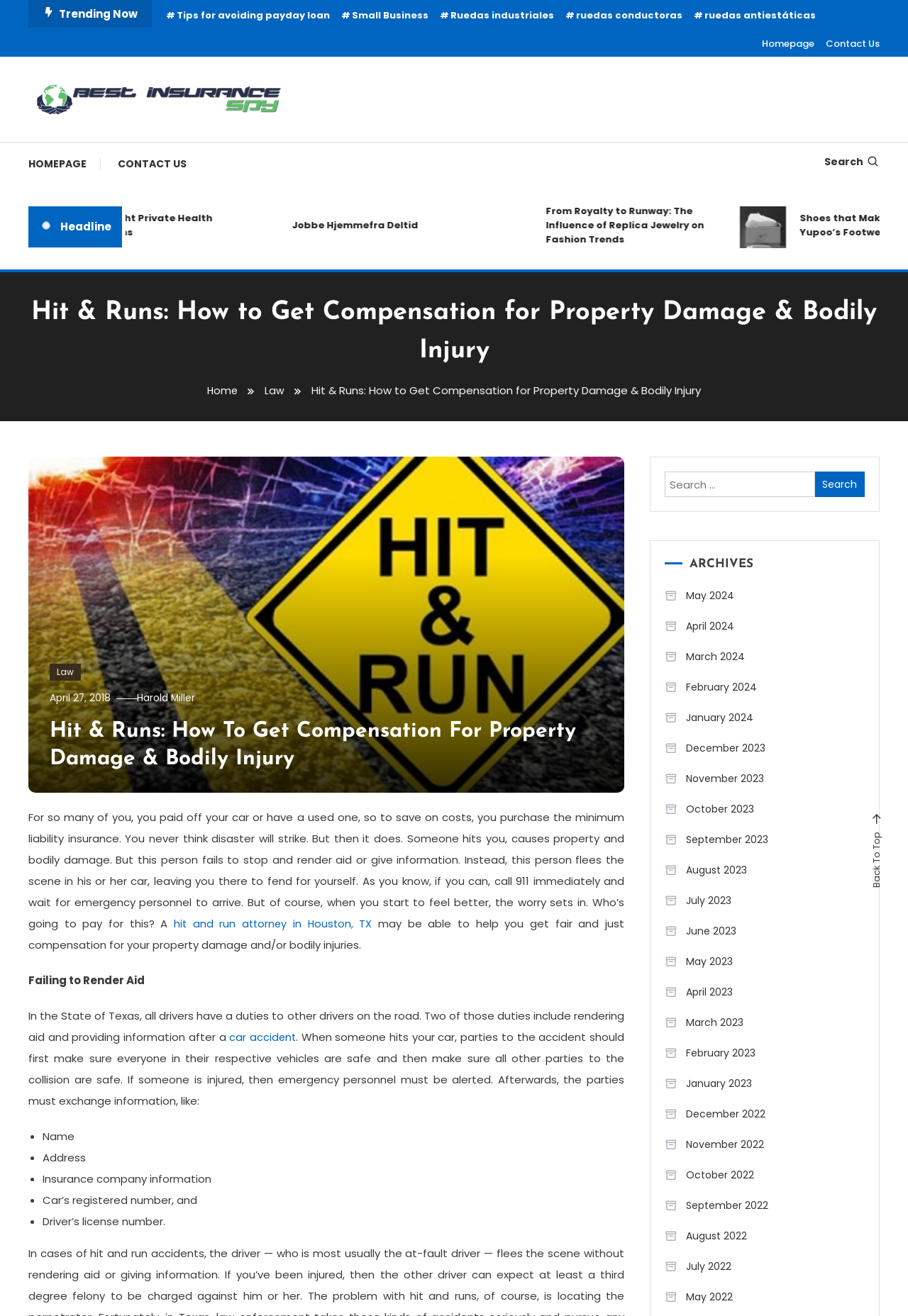Please identify the bounding box coordinates of the element that needs to be clicked to execute the following command: "View the 'ARCHIVES' section". Provide the bounding box using four float numbers between 0 and 1, formatted as [left, top, right, bottom].

[0.732, 0.422, 0.952, 0.436]